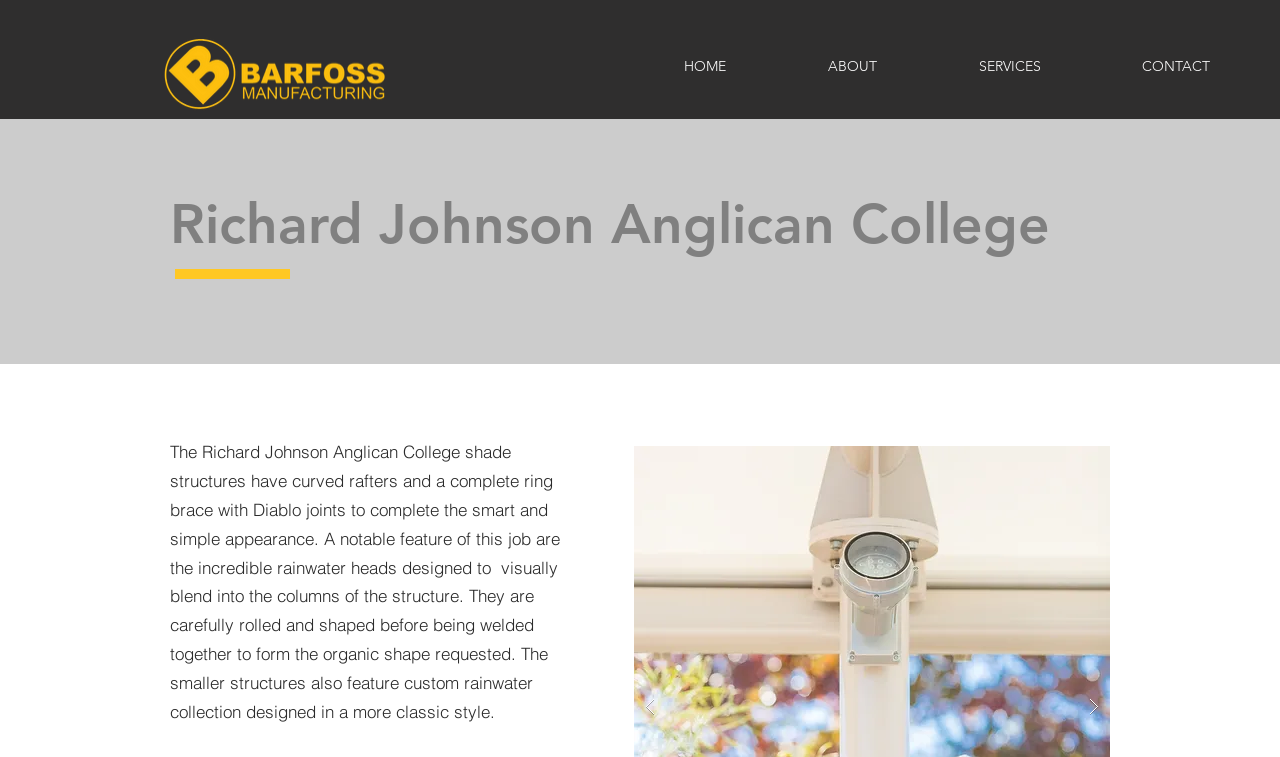Using the provided description ABOUT, find the bounding box coordinates for the UI element. Provide the coordinates in (top-left x, top-left y, bottom-right x, bottom-right y) format, ensuring all values are between 0 and 1.

[0.607, 0.063, 0.725, 0.112]